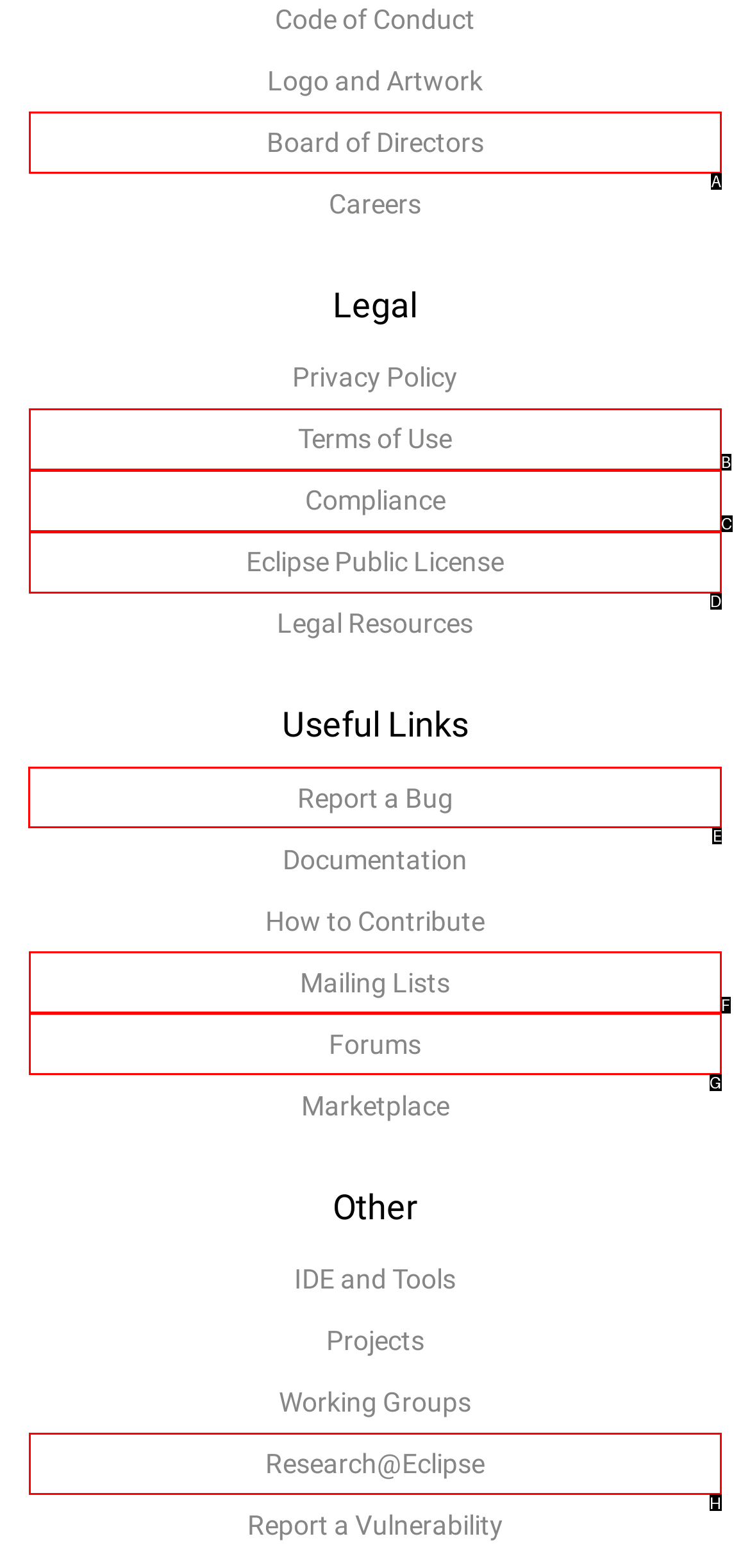Choose the letter of the element that should be clicked to complete the task: Report a bug
Answer with the letter from the possible choices.

E